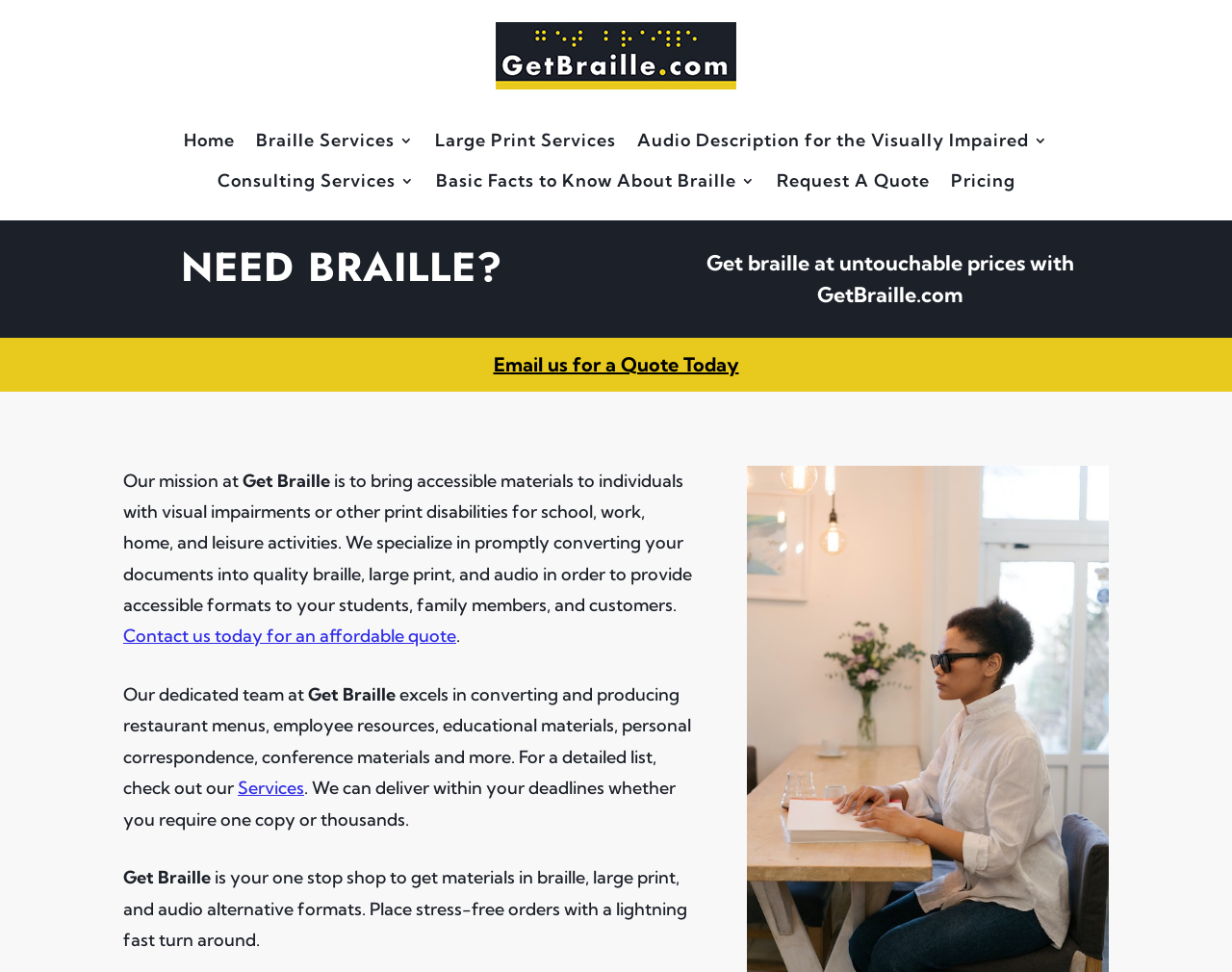Determine the bounding box coordinates for the HTML element mentioned in the following description: "Request A Quote". The coordinates should be a list of four floats ranging from 0 to 1, represented as [left, top, right, bottom].

[0.63, 0.179, 0.754, 0.201]